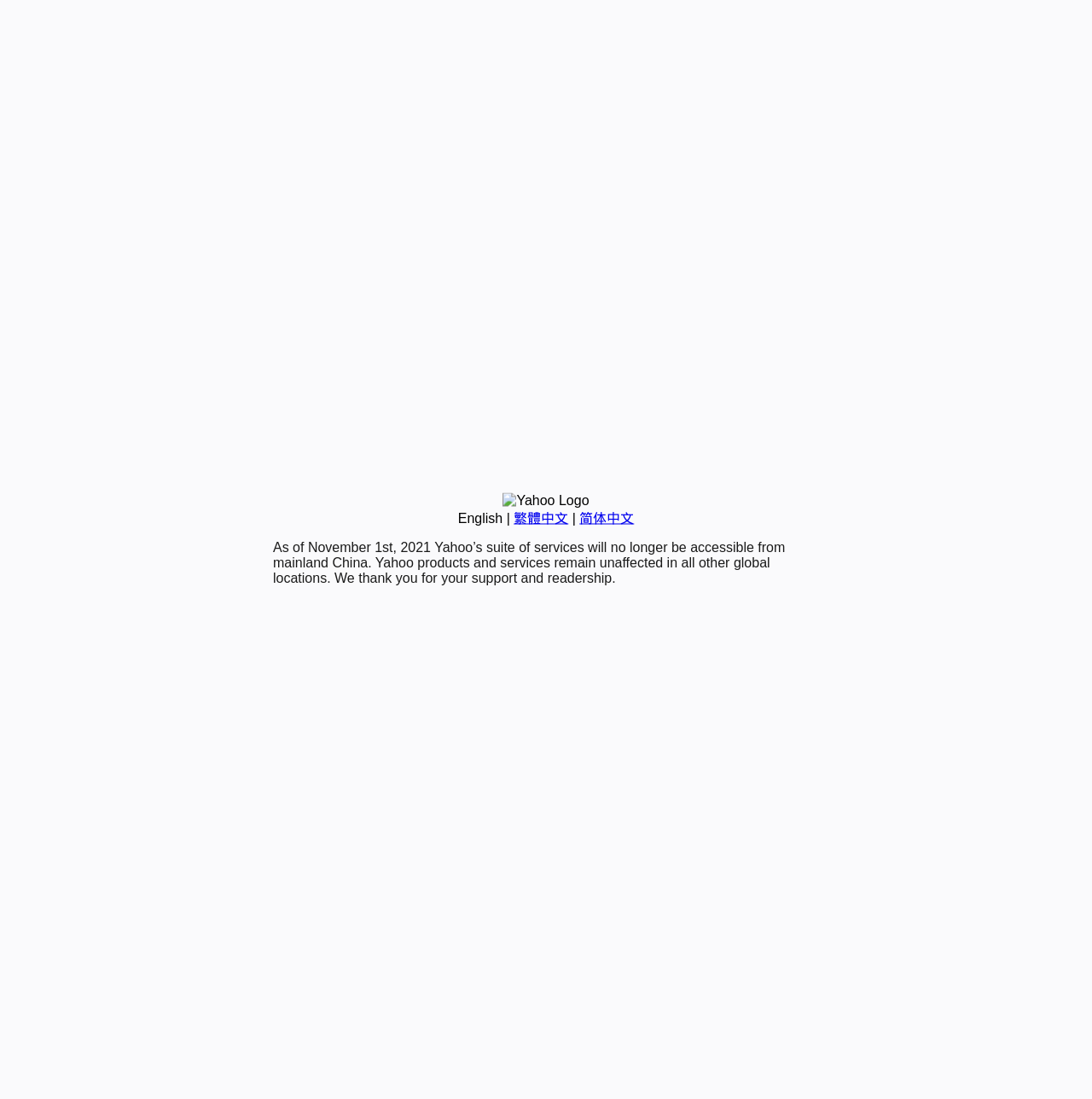Please find the bounding box for the following UI element description. Provide the coordinates in (top-left x, top-left y, bottom-right x, bottom-right y) format, with values between 0 and 1: 繁體中文

[0.47, 0.465, 0.52, 0.478]